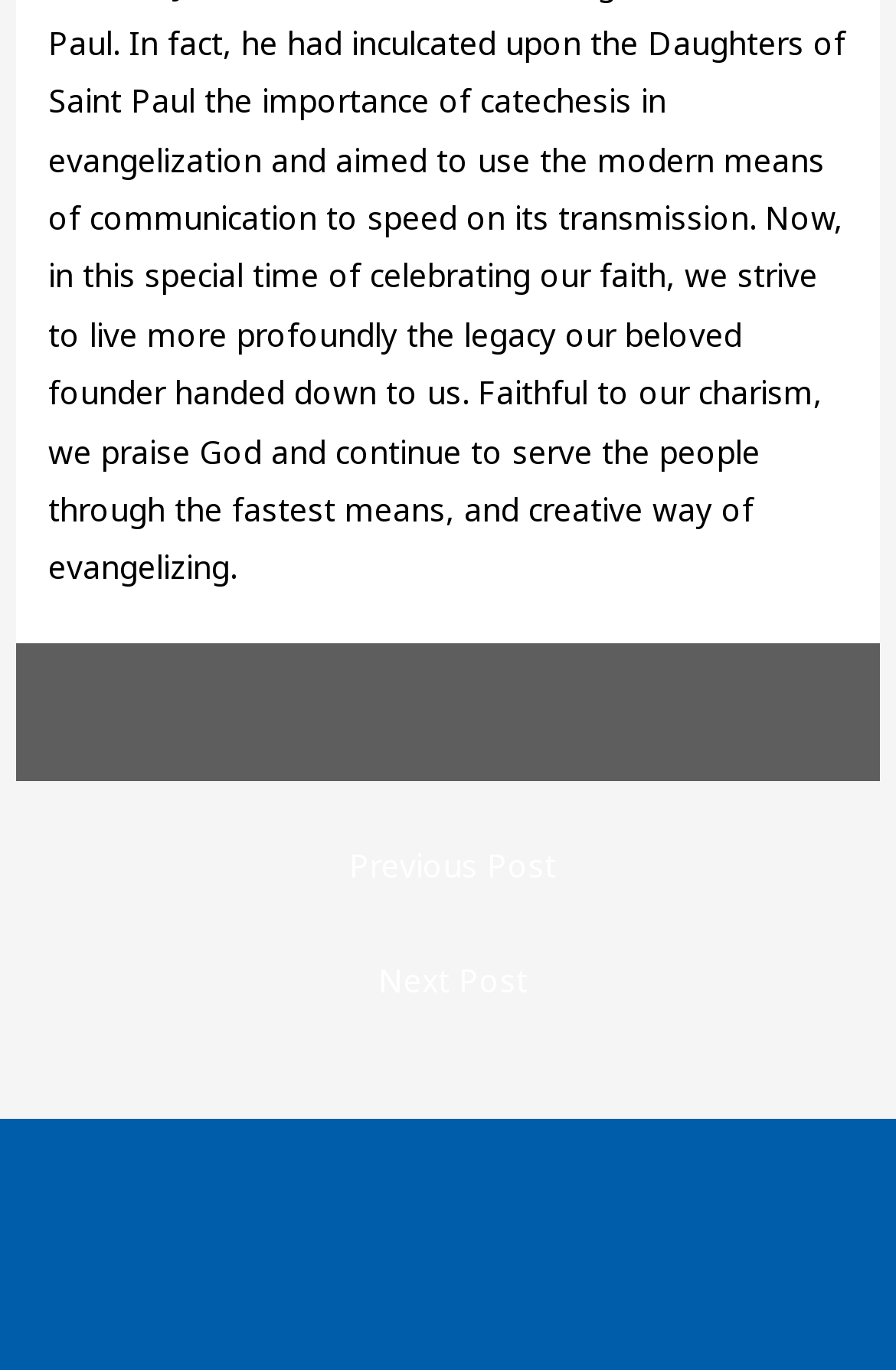Using the given description, provide the bounding box coordinates formatted as (top-left x, top-left y, bottom-right x, bottom-right y), with all values being floating point numbers between 0 and 1. Description: ← Previous Post

[0.024, 0.609, 0.986, 0.662]